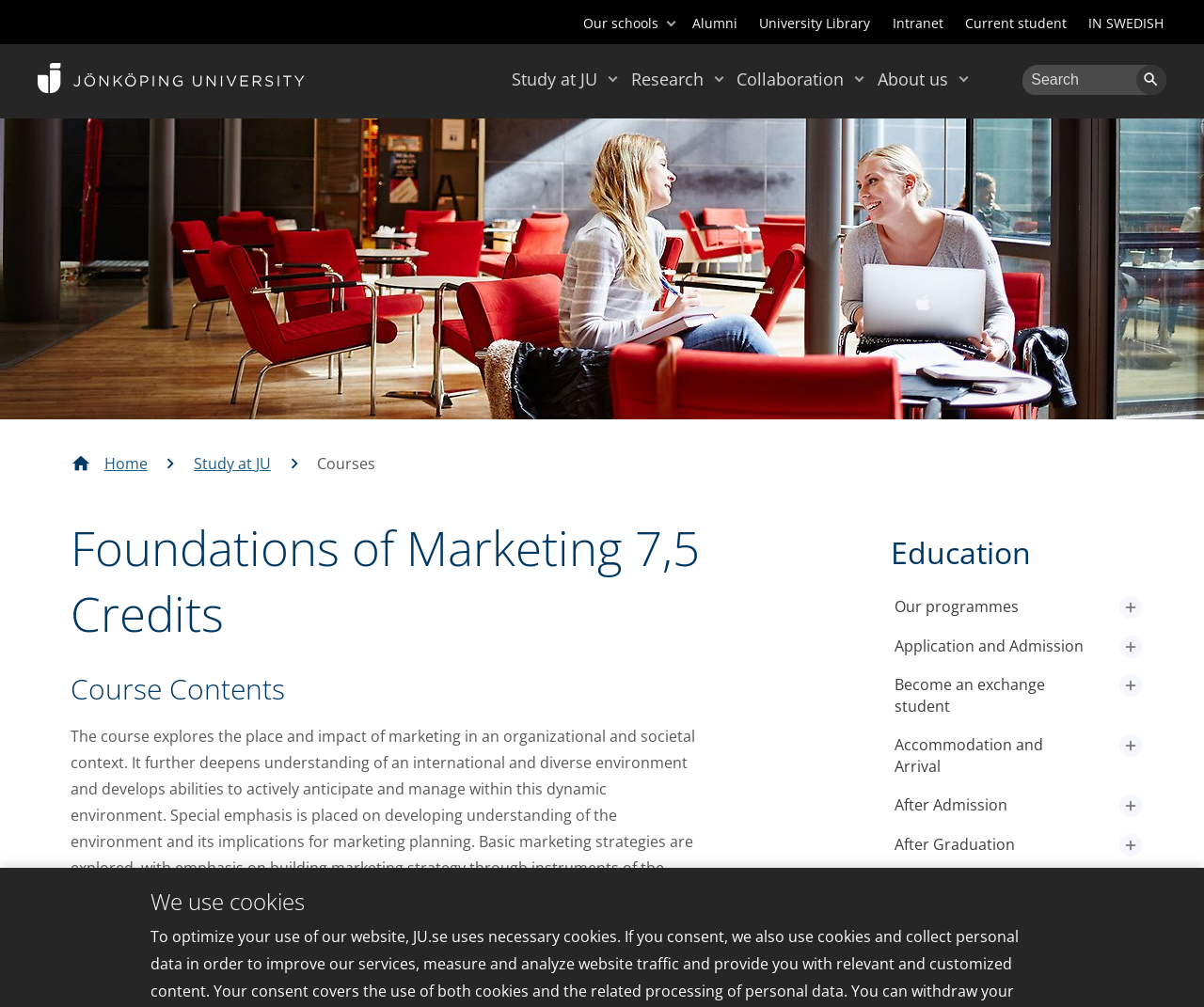Please determine the bounding box coordinates of the element to click on in order to accomplish the following task: "Click on the 'Logotype' to go back to the start page". Ensure the coordinates are four float numbers ranging from 0 to 1, i.e., [left, top, right, bottom].

[0.031, 0.049, 0.254, 0.105]